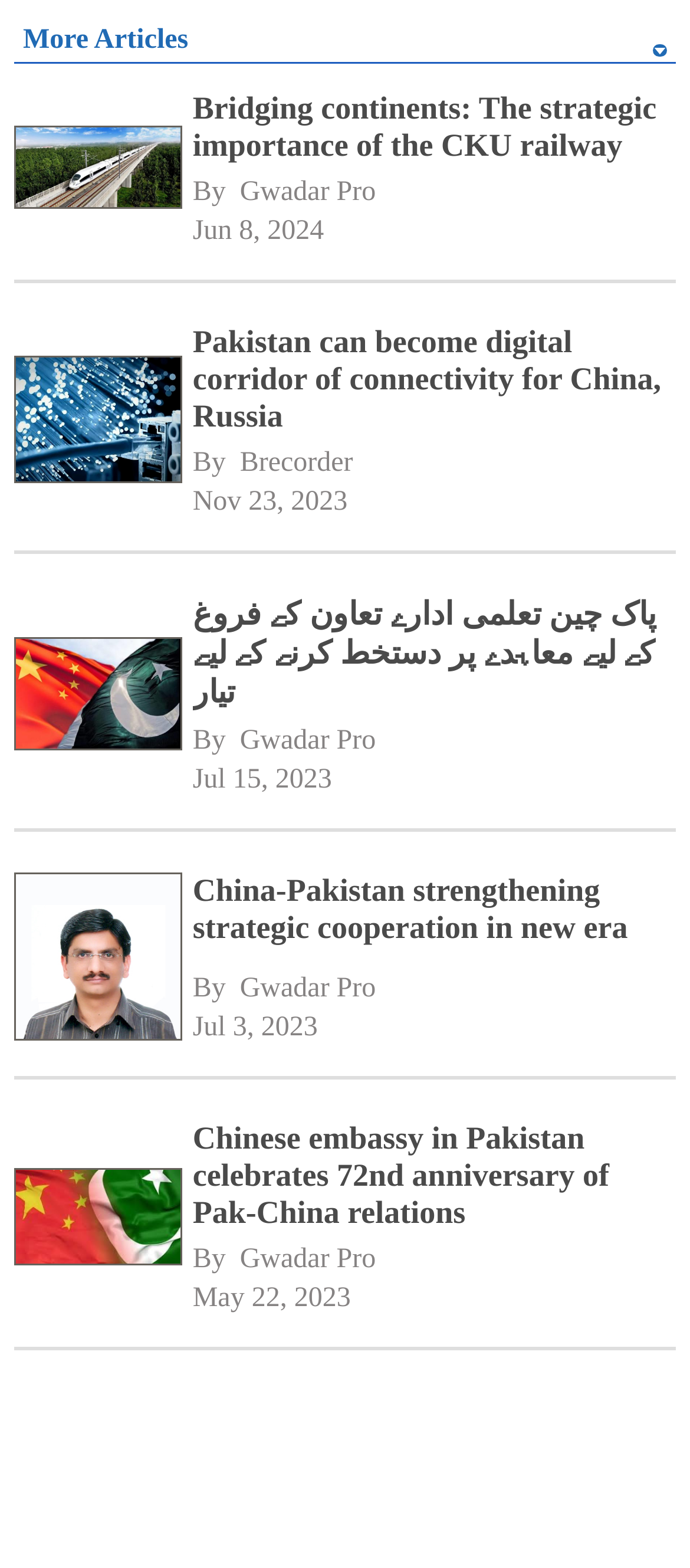Determine the bounding box coordinates of the clickable element necessary to fulfill the instruction: "Click on the article 'Bridging continents: The strategic importance of the CKU railway'". Provide the coordinates as four float numbers within the 0 to 1 range, i.e., [left, top, right, bottom].

[0.02, 0.058, 0.26, 0.16]